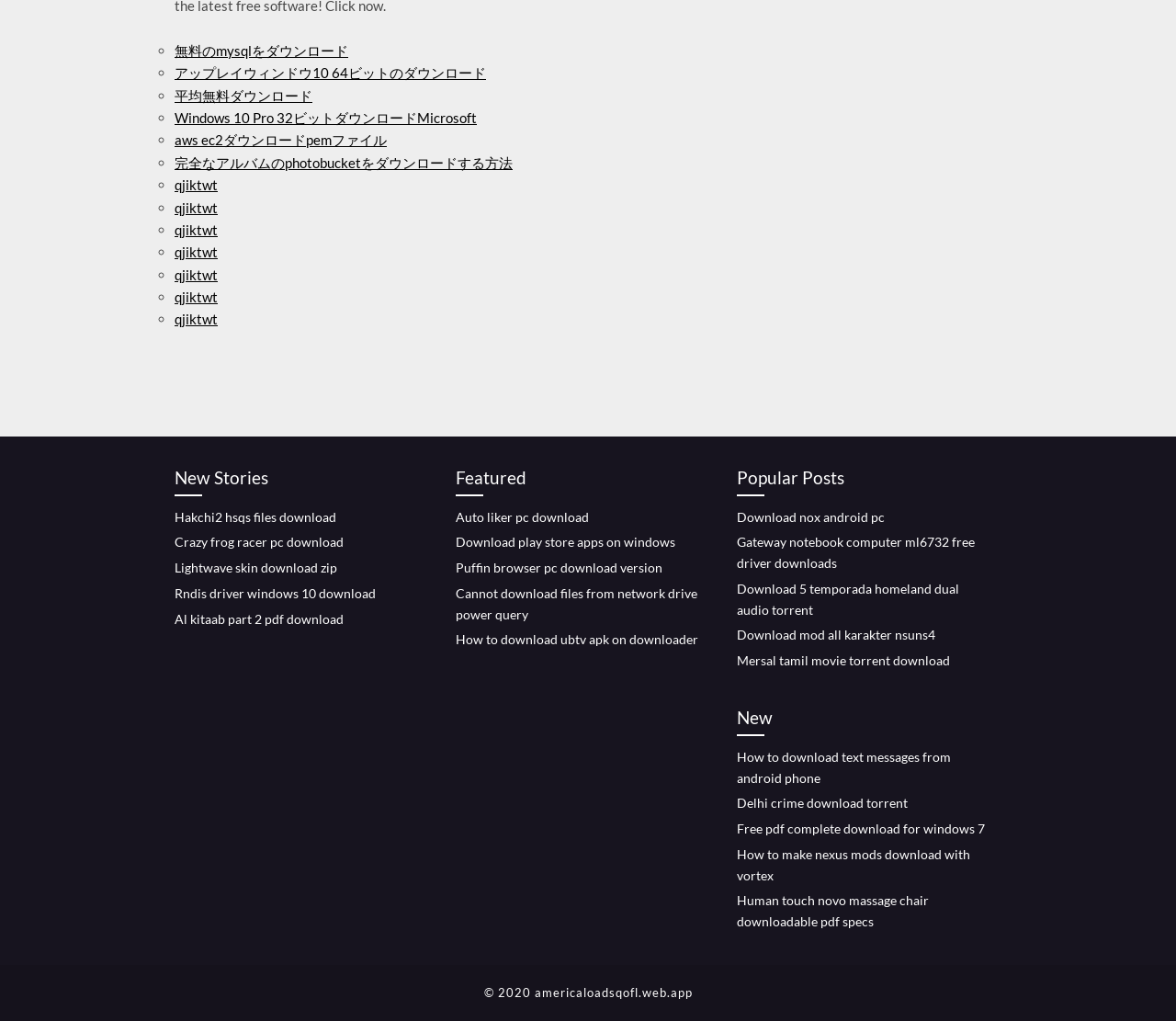What is the category of the link 'Hakchi2 hsqs files download'?
By examining the image, provide a one-word or phrase answer.

New Stories